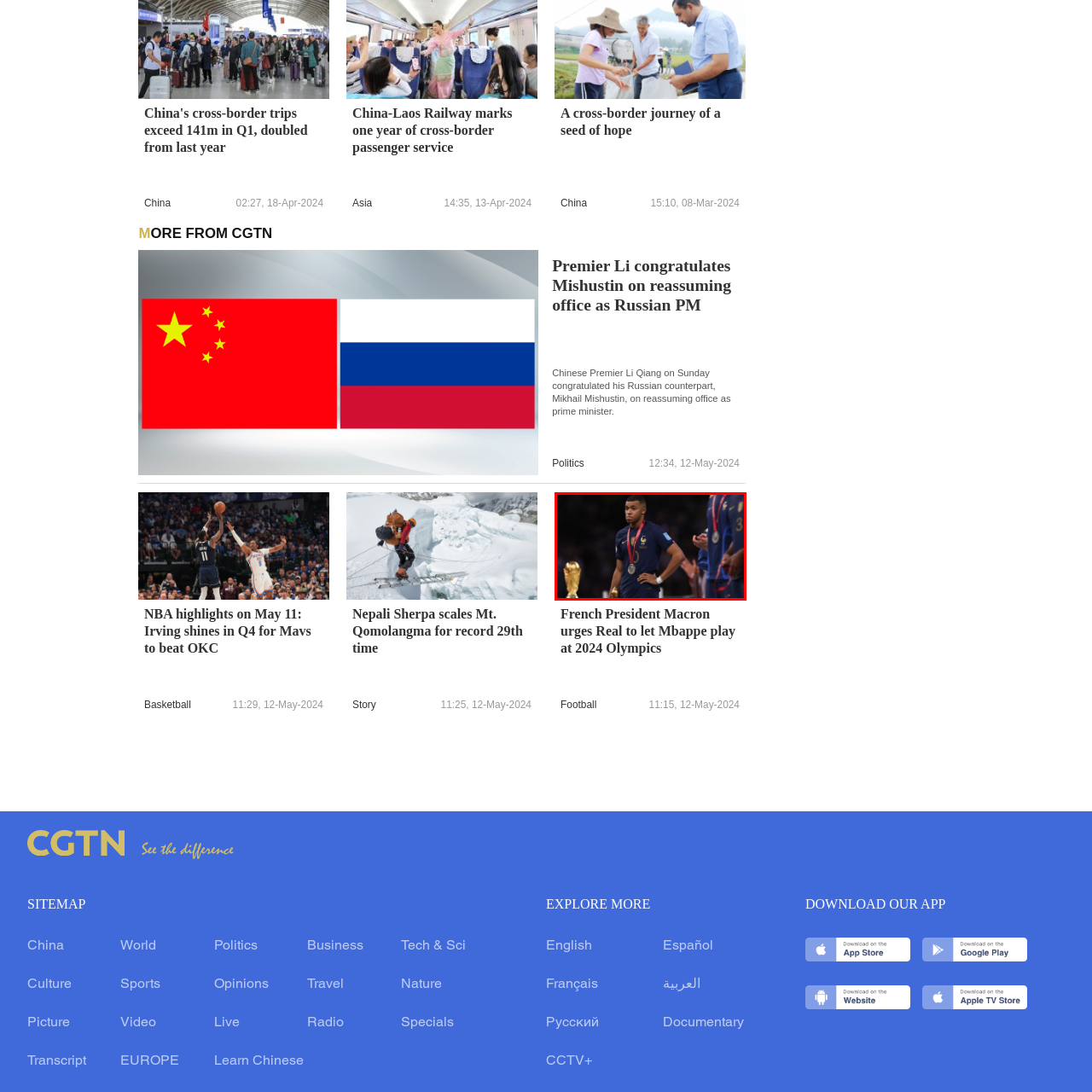Create a detailed narrative of the image inside the red-lined box.

The image captures a poignant moment from the FIFA World Cup, showcasing French footballer Kylian Mbappé. Wearing the iconic blue jersey of the French national team, he stands visibly somber, gazing down with a silver medal draped around his neck. This moment likely follows a hard-fought match, where France finished as runners-up. In the background, teammates can be seen, some with their own medals, all reflecting the mixed emotions of achievement and disappointment. The scene is set amidst a dramatic atmosphere, underscoring the intensity and passion of the tournament, highlighting the resilience and sportsmanship of the players.